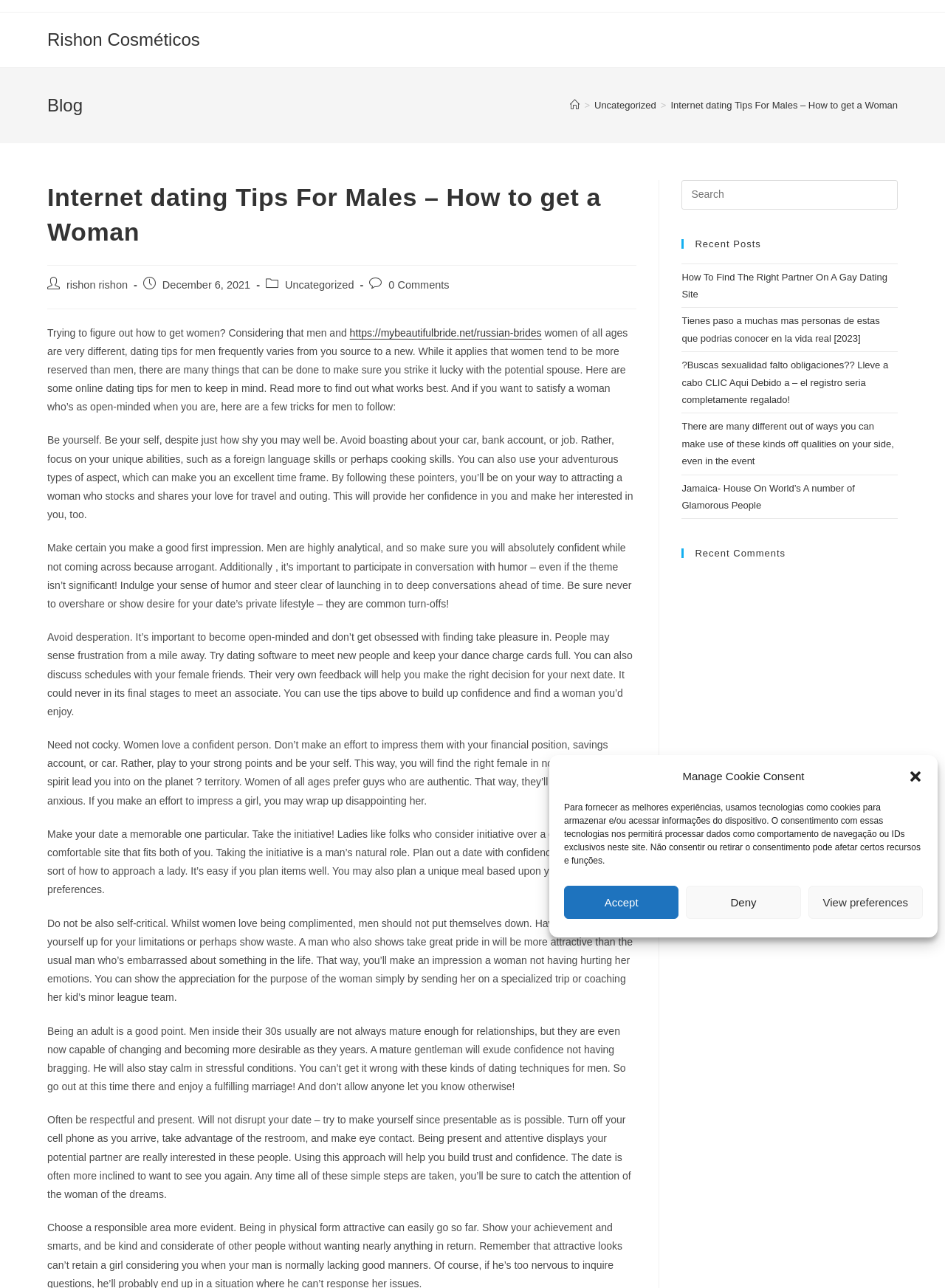Identify the bounding box coordinates of the section to be clicked to complete the task described by the following instruction: "Read the blog post 'Internet dating Tips For Males – How to get a Woman'". The coordinates should be four float numbers between 0 and 1, formatted as [left, top, right, bottom].

[0.05, 0.14, 0.674, 0.206]